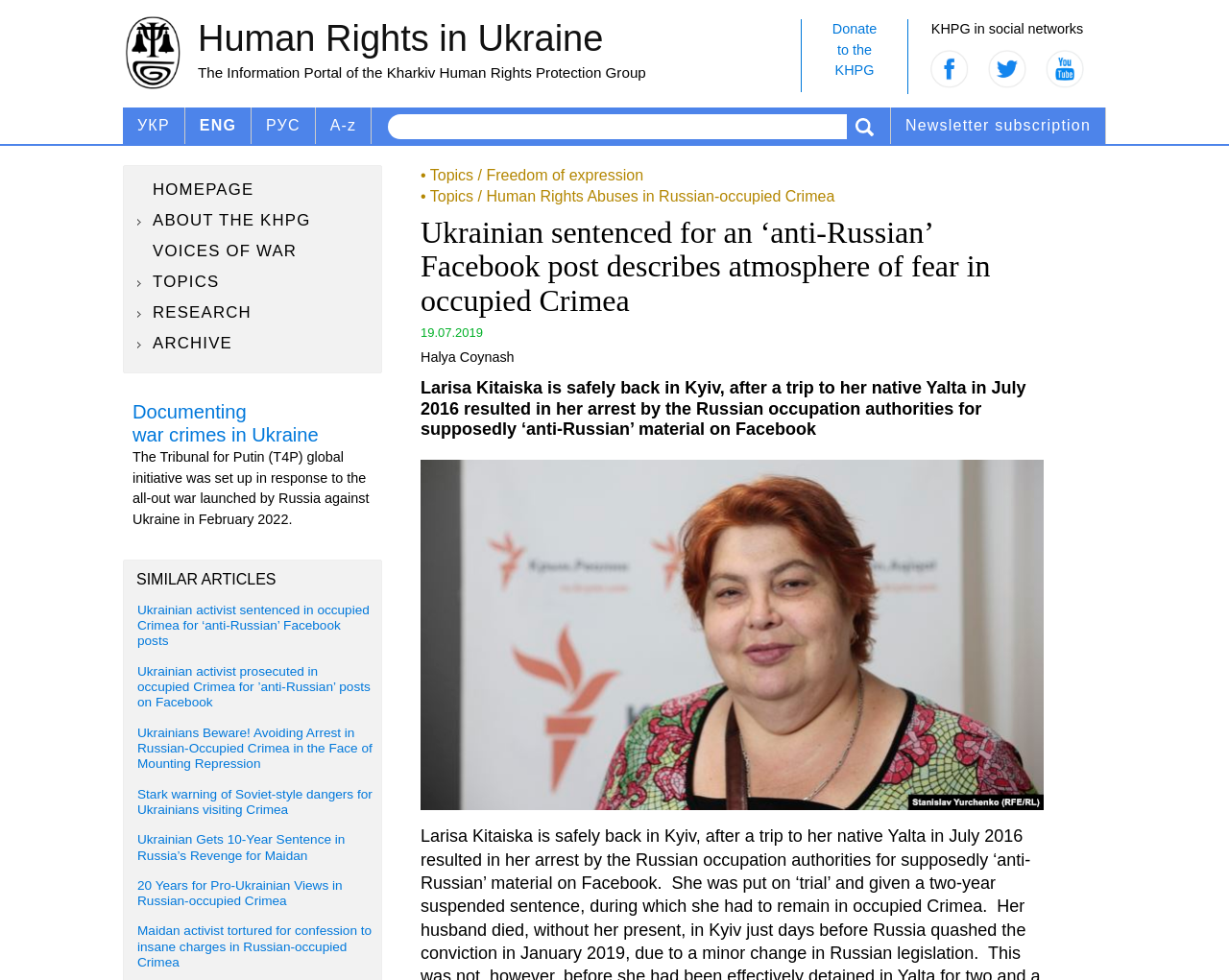Could you please study the image and provide a detailed answer to the question:
What language options are available?

I found the answer by looking at the top of the webpage, where there is a table with language options. The options are labeled 'УКР', 'ENG', 'РУС', and 'A-z', which correspond to Ukrainian, English, Russian, and an alphabetical sorting option, respectively.